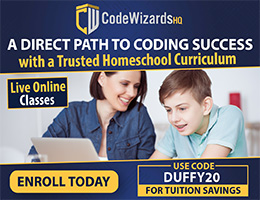Give a thorough and detailed caption for the image.

The image promotes "CodeWizardsHQ," highlighting their online coding curriculum designed for homeschooling. It features a mother and son engaged in a learning session, symbolizing the supportive educational environment they provide. The text urges viewers to "ENROLL TODAY" and mentions a discount code "DUFFY20" for tuition savings. The overall design conveys a sense of trust and encourages parents to consider this curriculum as a direct path to coding success for their children. Bright colors and clear messaging emphasize the importance of interactive and accessible online education.